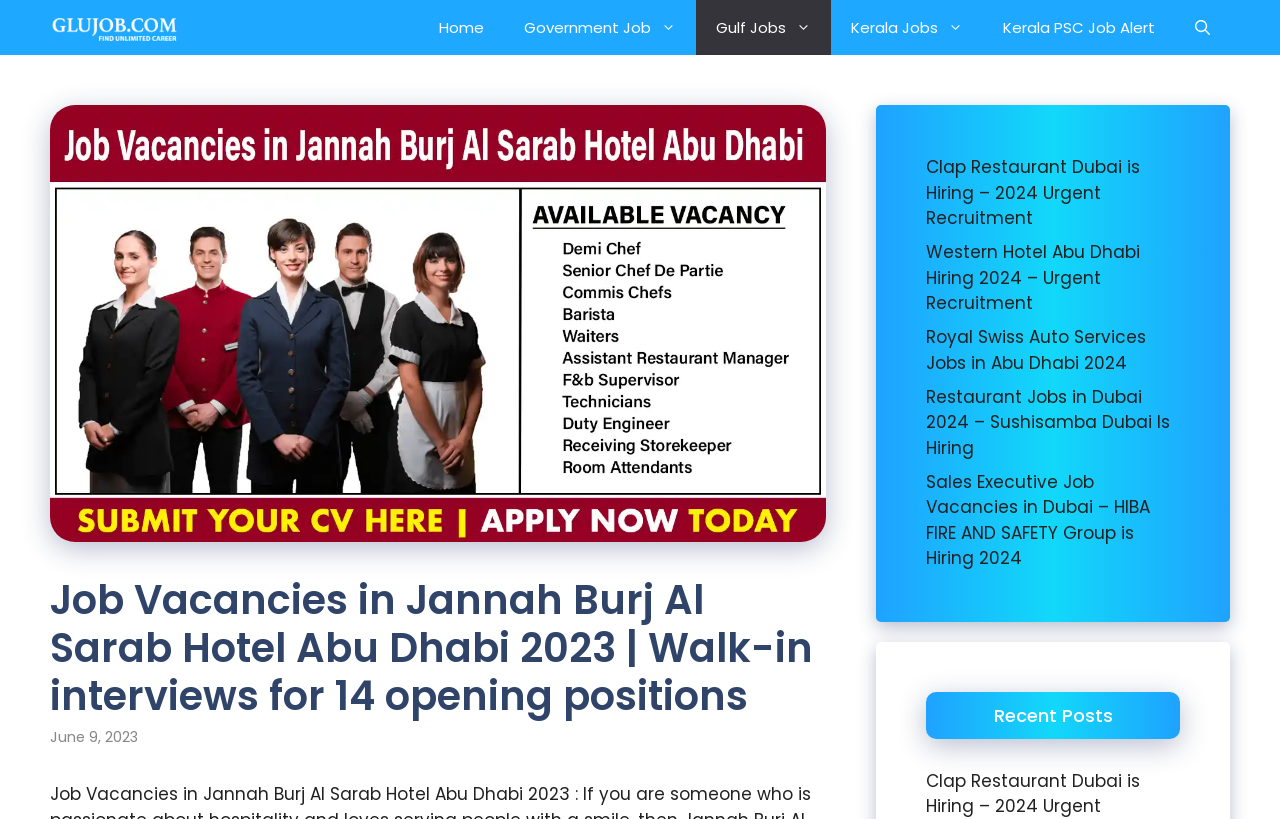Reply to the question with a single word or phrase:
What is the name of the hotel with job vacancies?

Jannah Burj Al Sarab Hotel